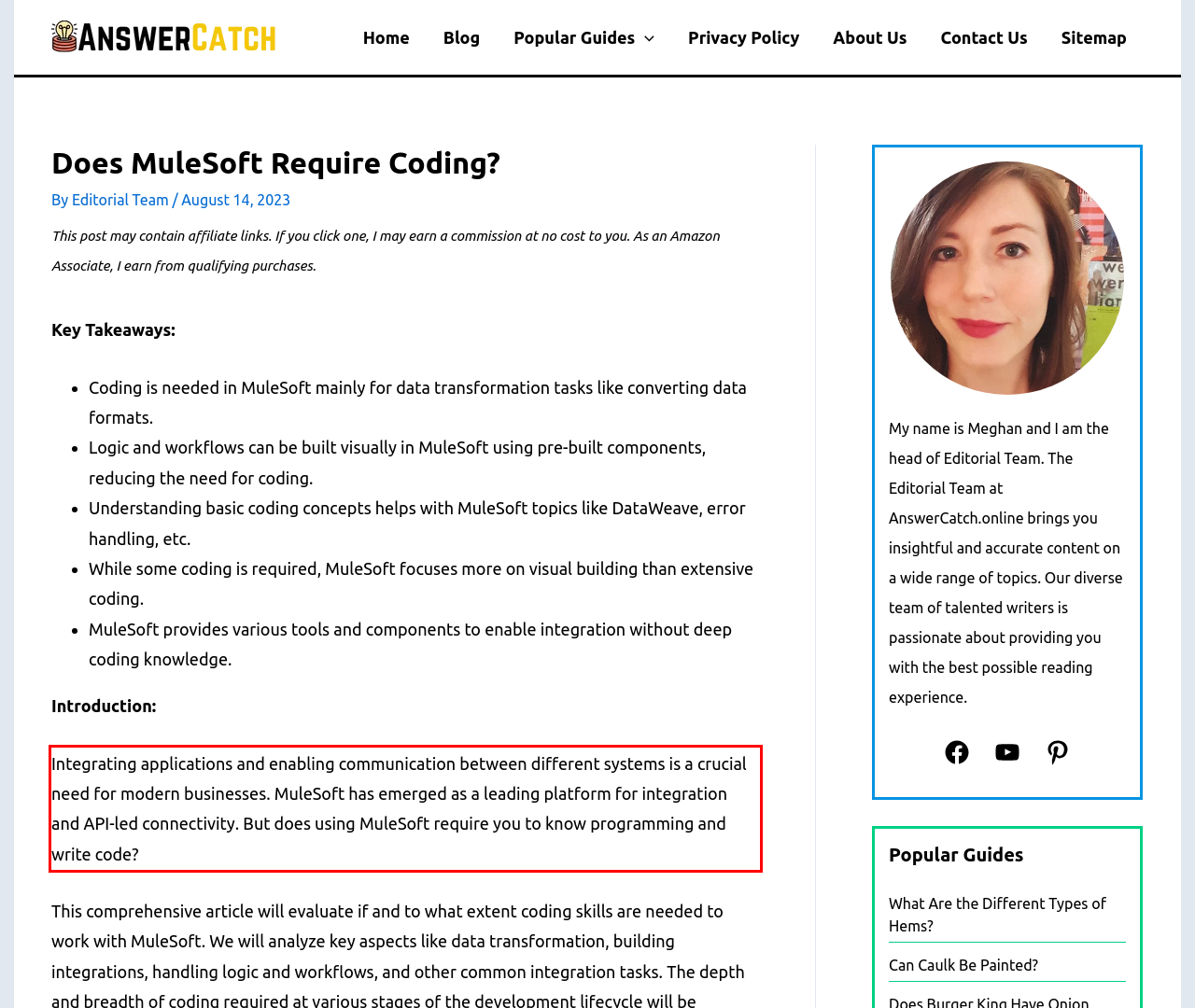Look at the screenshot of the webpage, locate the red rectangle bounding box, and generate the text content that it contains.

Integrating applications and enabling communication between different systems is a crucial need for modern businesses. MuleSoft has emerged as a leading platform for integration and API-led connectivity. But does using MuleSoft require you to know programming and write code?